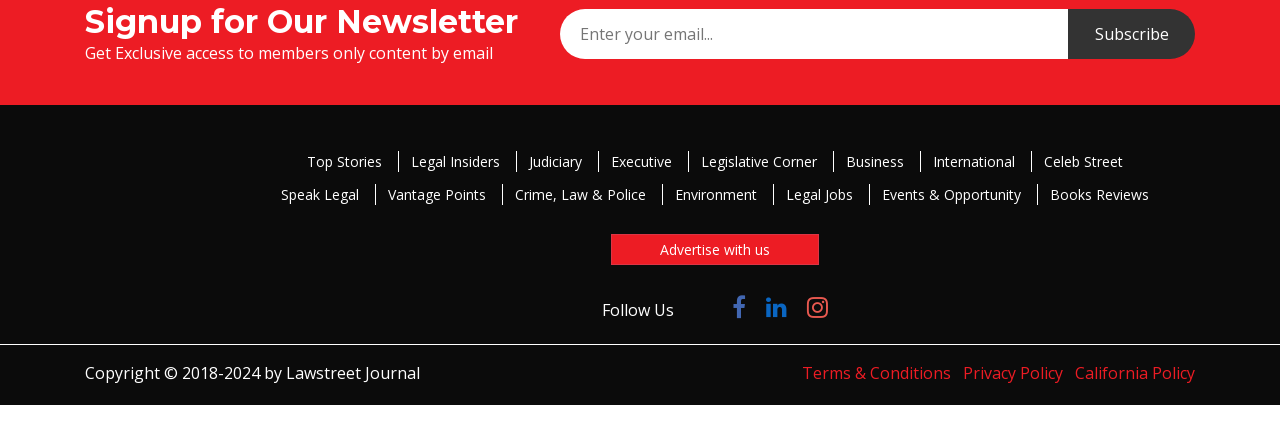Based on the provided description, "Privacy Policy", find the bounding box of the corresponding UI element in the screenshot.

[0.752, 0.825, 0.83, 0.875]